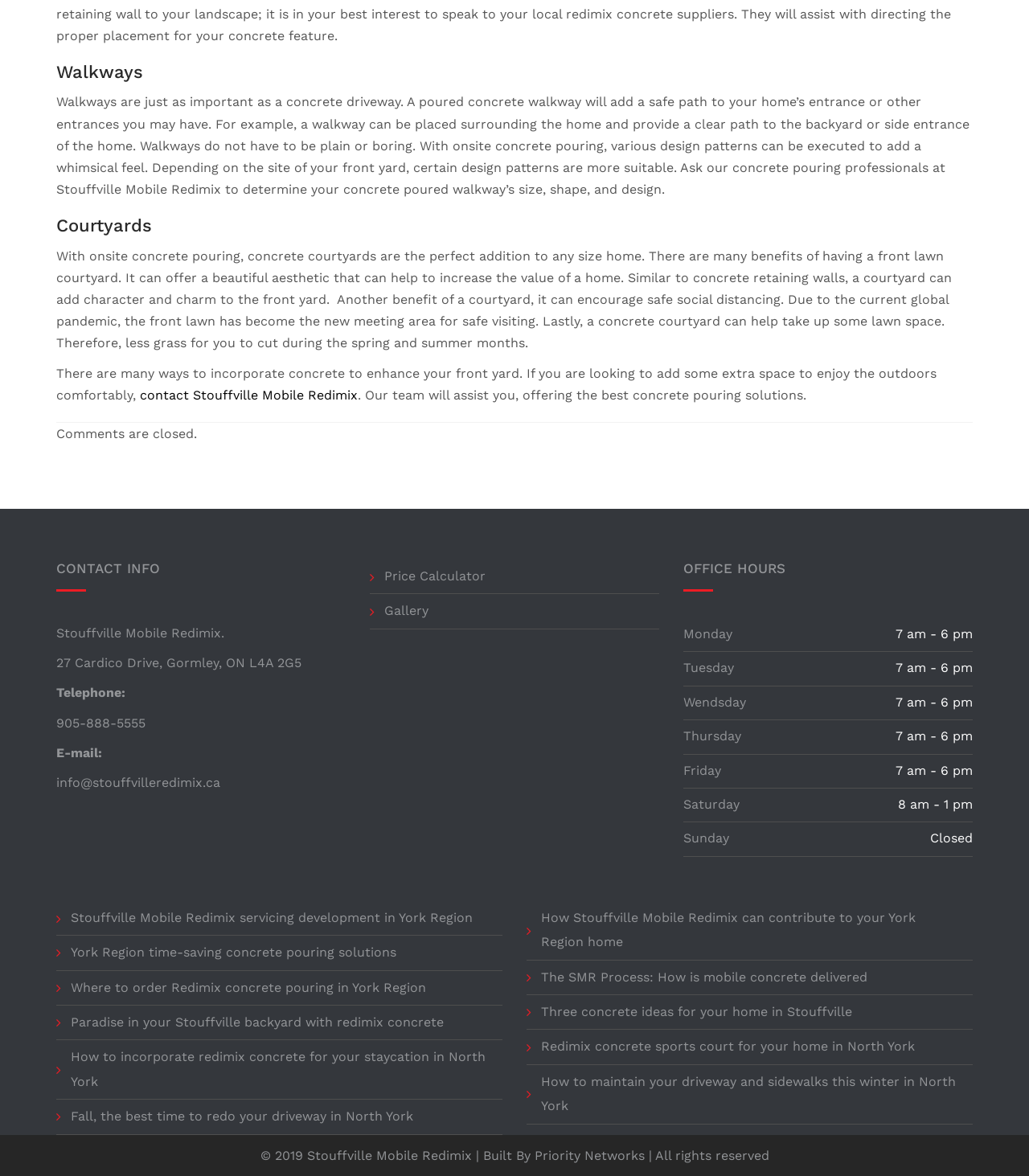What is the purpose of a courtyard?
Provide a detailed answer to the question, using the image to inform your response.

I found this information by reading the text under the 'Courtyards' heading, which mentions that a courtyard can offer a beautiful aesthetic that can help to increase the value of a home.